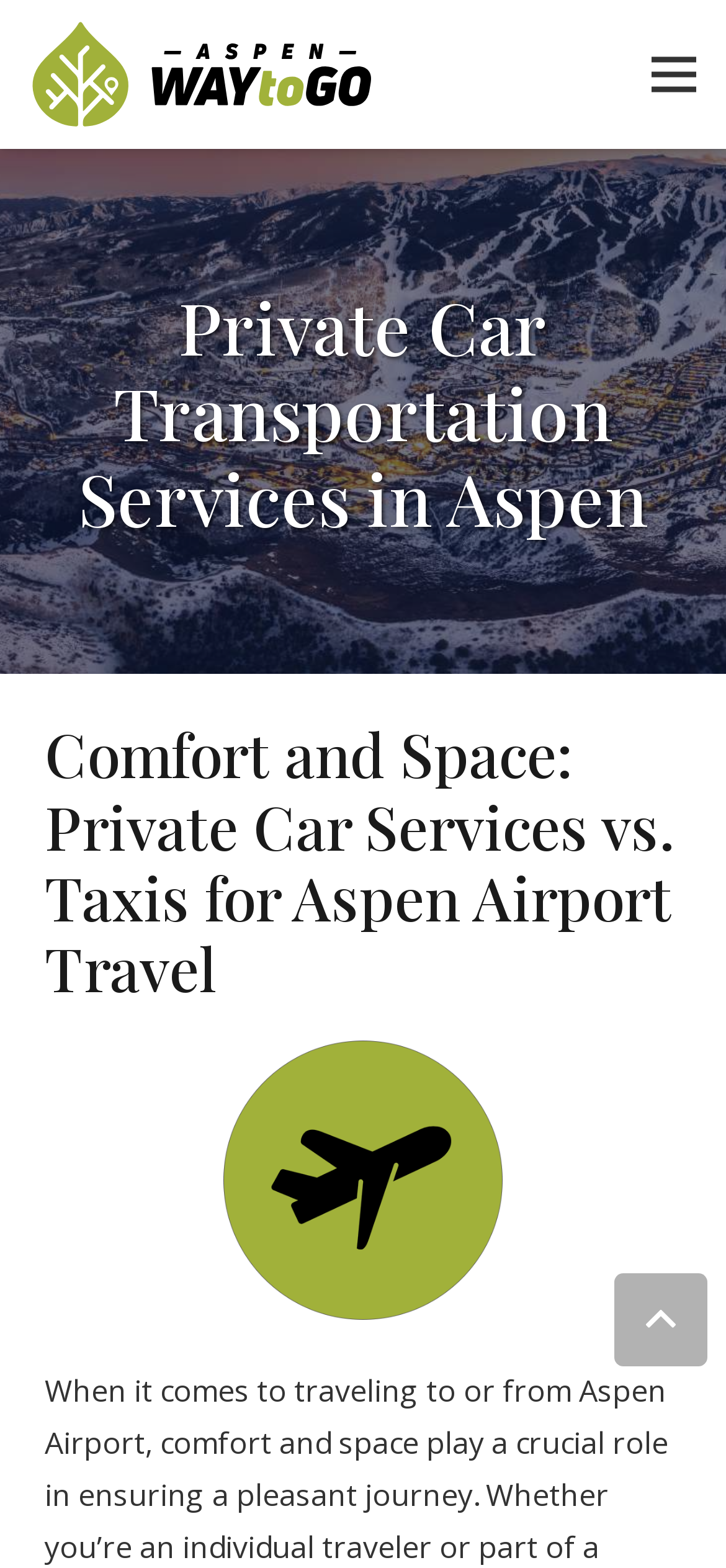What is the location of the airport?
Answer the question in as much detail as possible.

The location of the airport is Aspen, which is mentioned in the subheading 'Comfort and Space: Private Car Services vs. Taxis for Aspen Airport Travel'.